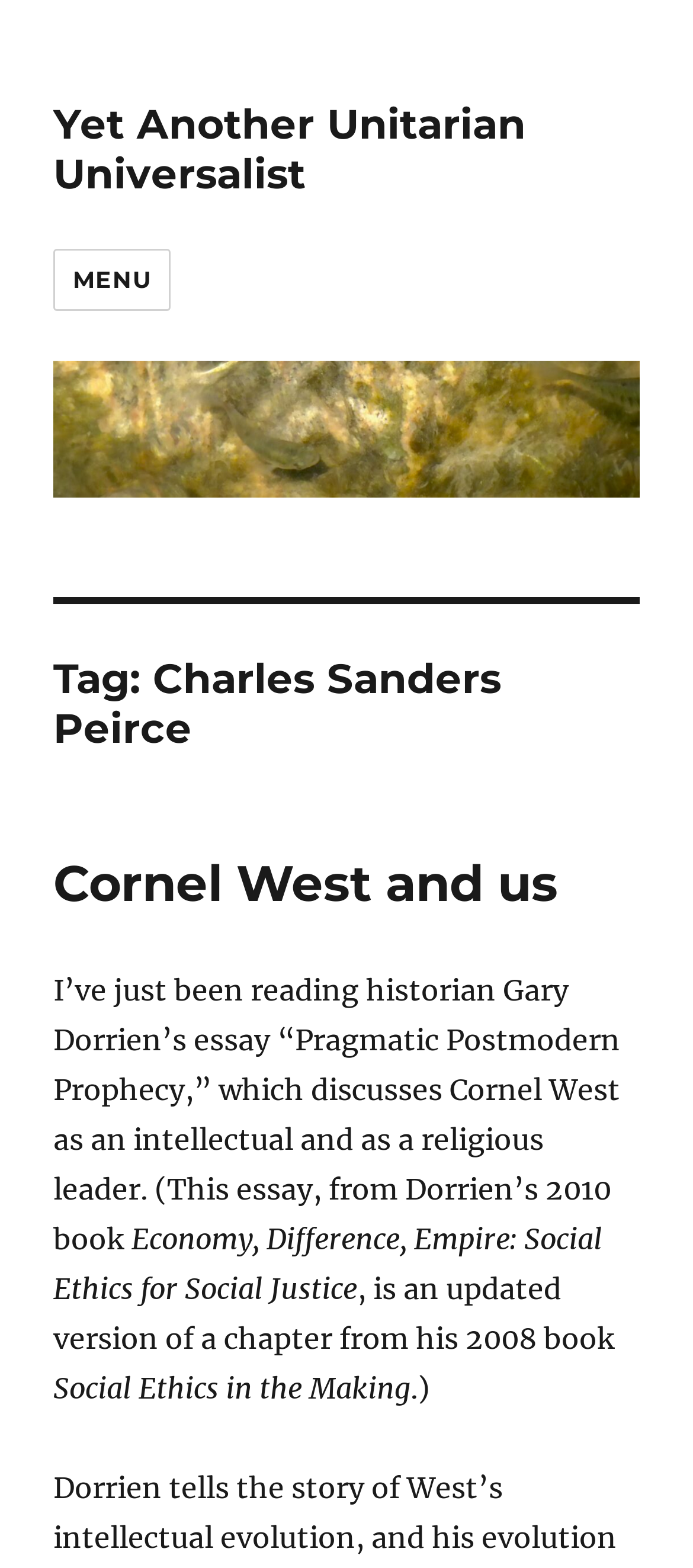How many books are mentioned on this webpage? Based on the image, give a response in one word or a short phrase.

3